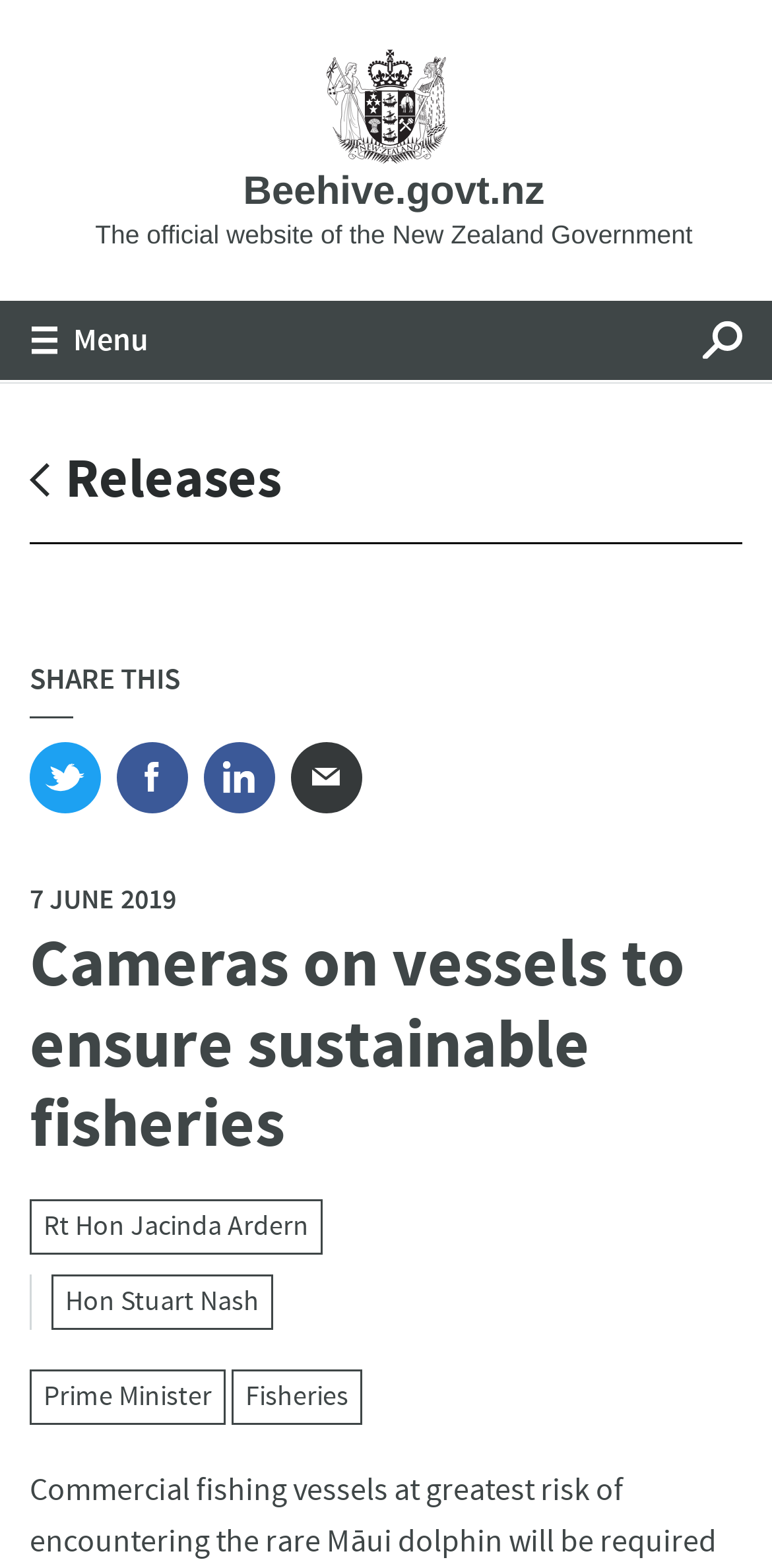Can you specify the bounding box coordinates for the region that should be clicked to fulfill this instruction: "Click the 'Menu' button".

[0.0, 0.191, 0.3, 0.242]